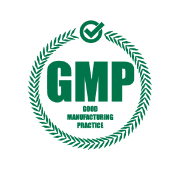In which industries is this certification typically used?
Carefully analyze the image and provide a detailed answer to the question.

The caption states that this emblem is typically used in industries such as food, pharmaceuticals, and cosmetics to convey trust and adherence to regulatory standards.